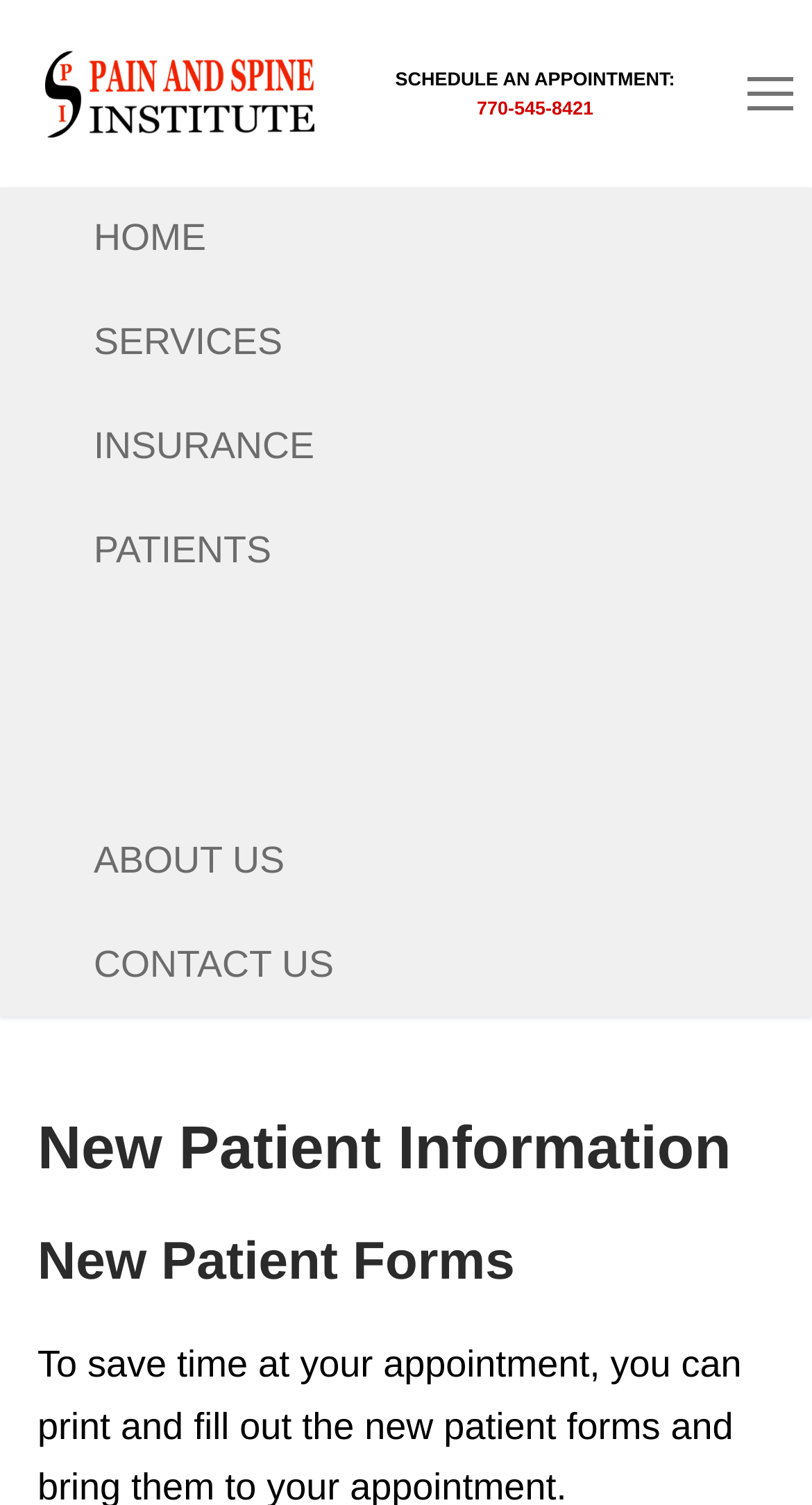What type of information is provided for new patients?
Based on the screenshot, give a detailed explanation to answer the question.

I found this information by looking at the heading element with the text 'New Patient Forms' which is located below the 'New Patient Information' heading.